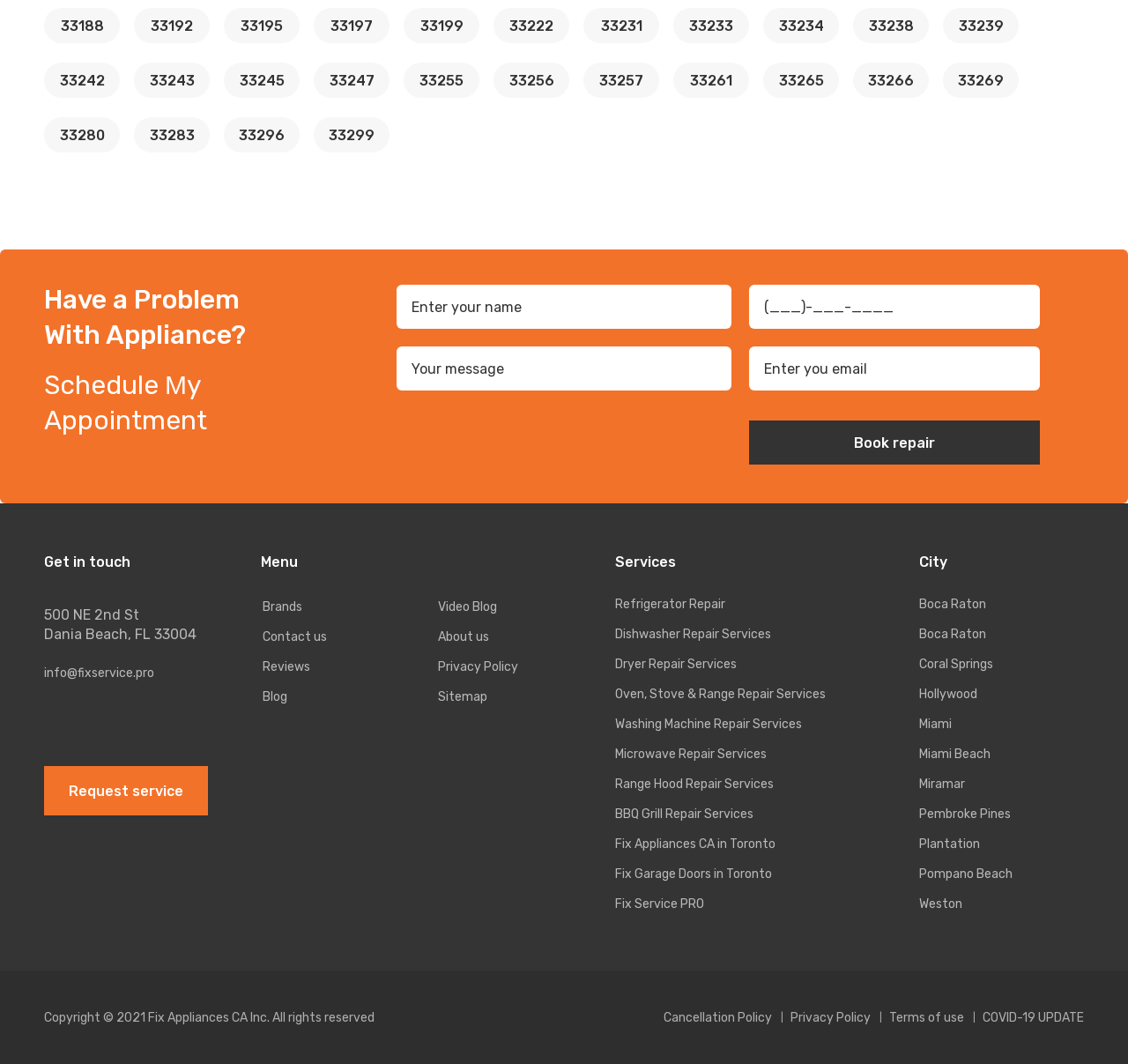What is the company's email address?
Based on the image, give a one-word or short phrase answer.

info@fixservice.pro